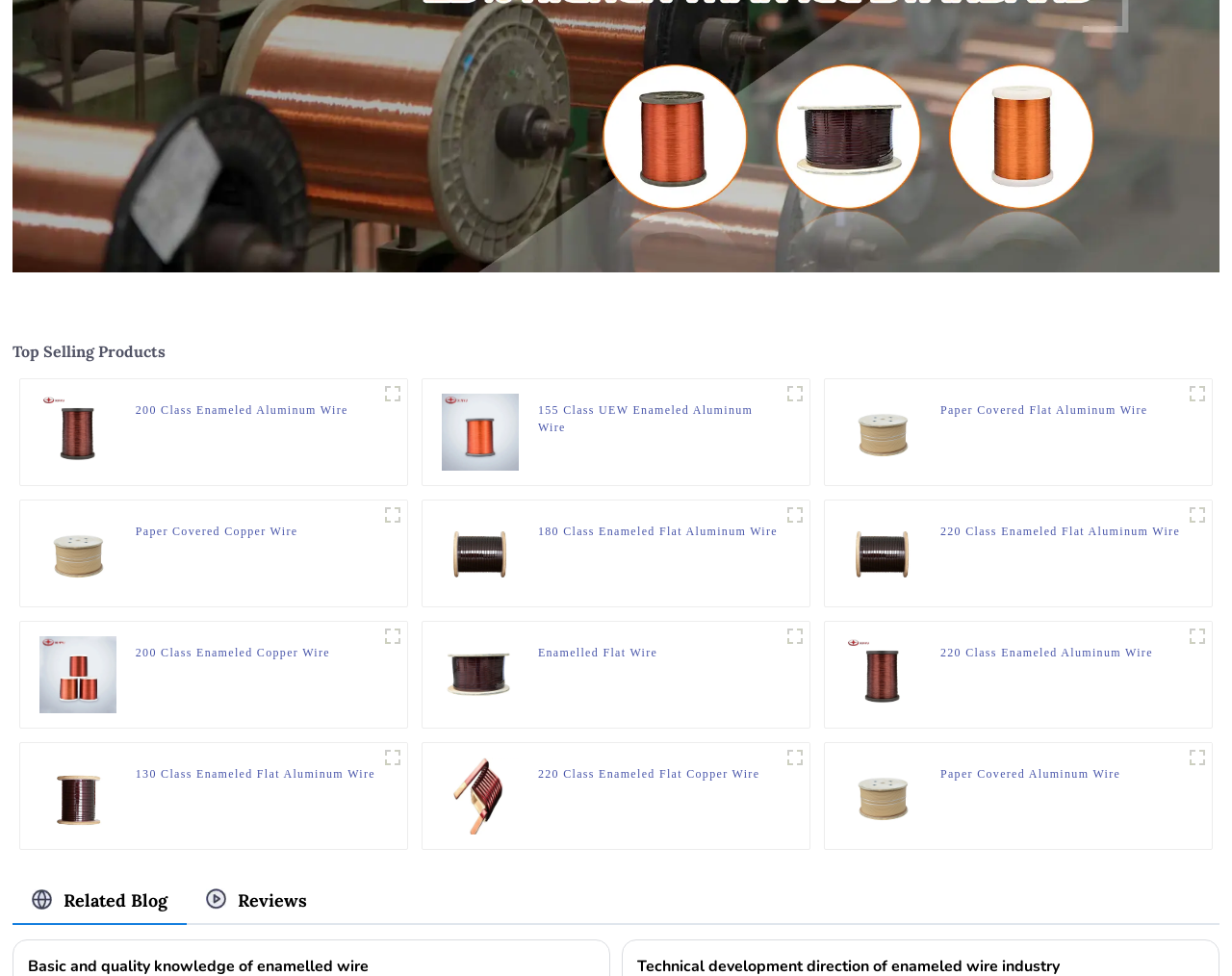Can you specify the bounding box coordinates of the area that needs to be clicked to fulfill the following instruction: "Explore 'Paper Covered Flat Aluminum Wire'"?

[0.763, 0.411, 0.932, 0.447]